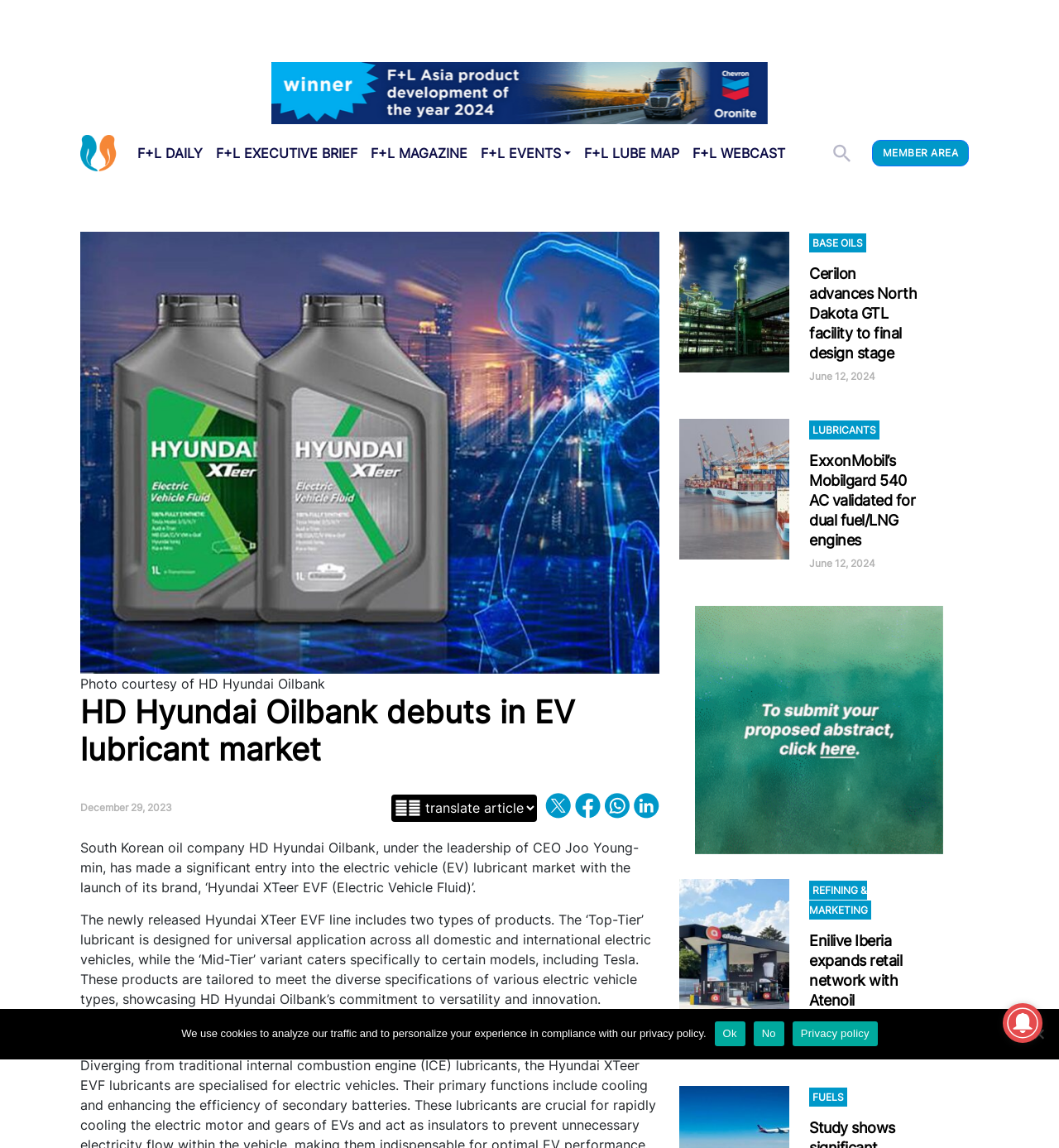What is the topic of the article with the image 'Cerilon advances North Dakota GTL facility to final design stage'?
Carefully analyze the image and provide a detailed answer to the question.

The answer can be found in the image description 'Cerilon advances North Dakota GTL facility to final design stage' and the heading 'Cerilon advances North Dakota GTL facility to final design stage' which indicates that the topic of the article is about a GTL facility.